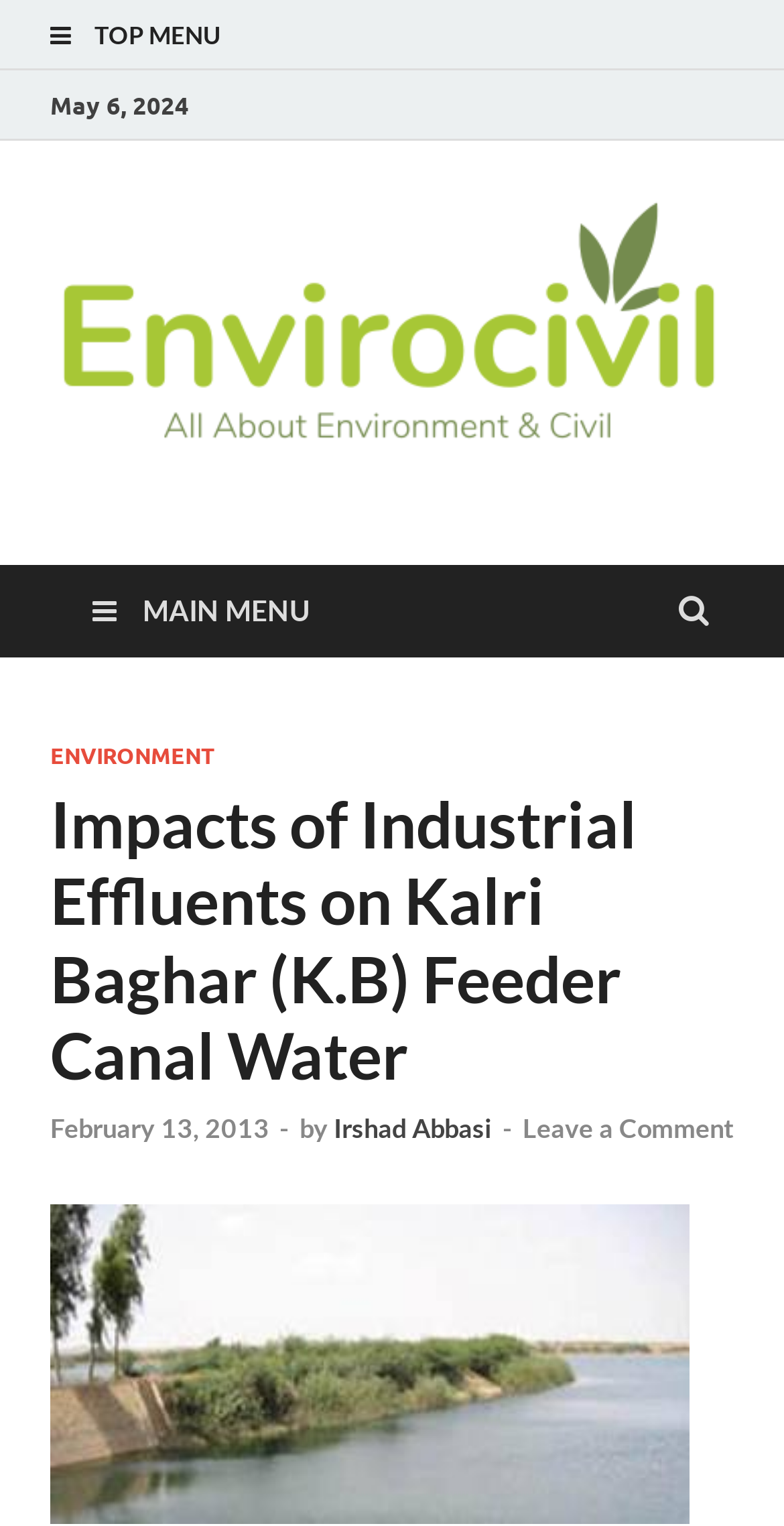Who is the author of the article?
Use the image to answer the question with a single word or phrase.

Irshad Abbasi